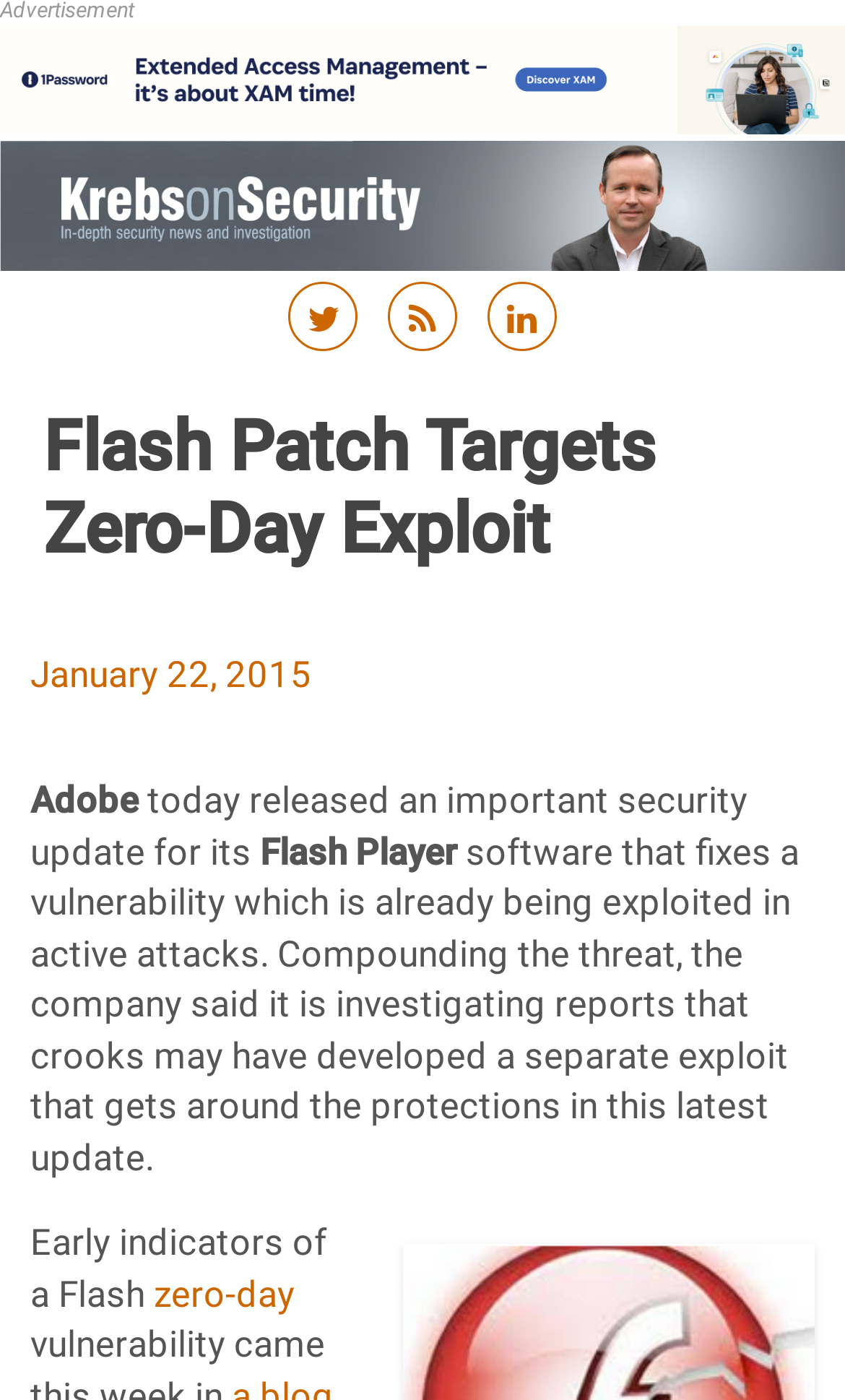Extract the bounding box of the UI element described as: "parent_node: Advertisement".

[0.0, 0.072, 1.0, 0.103]